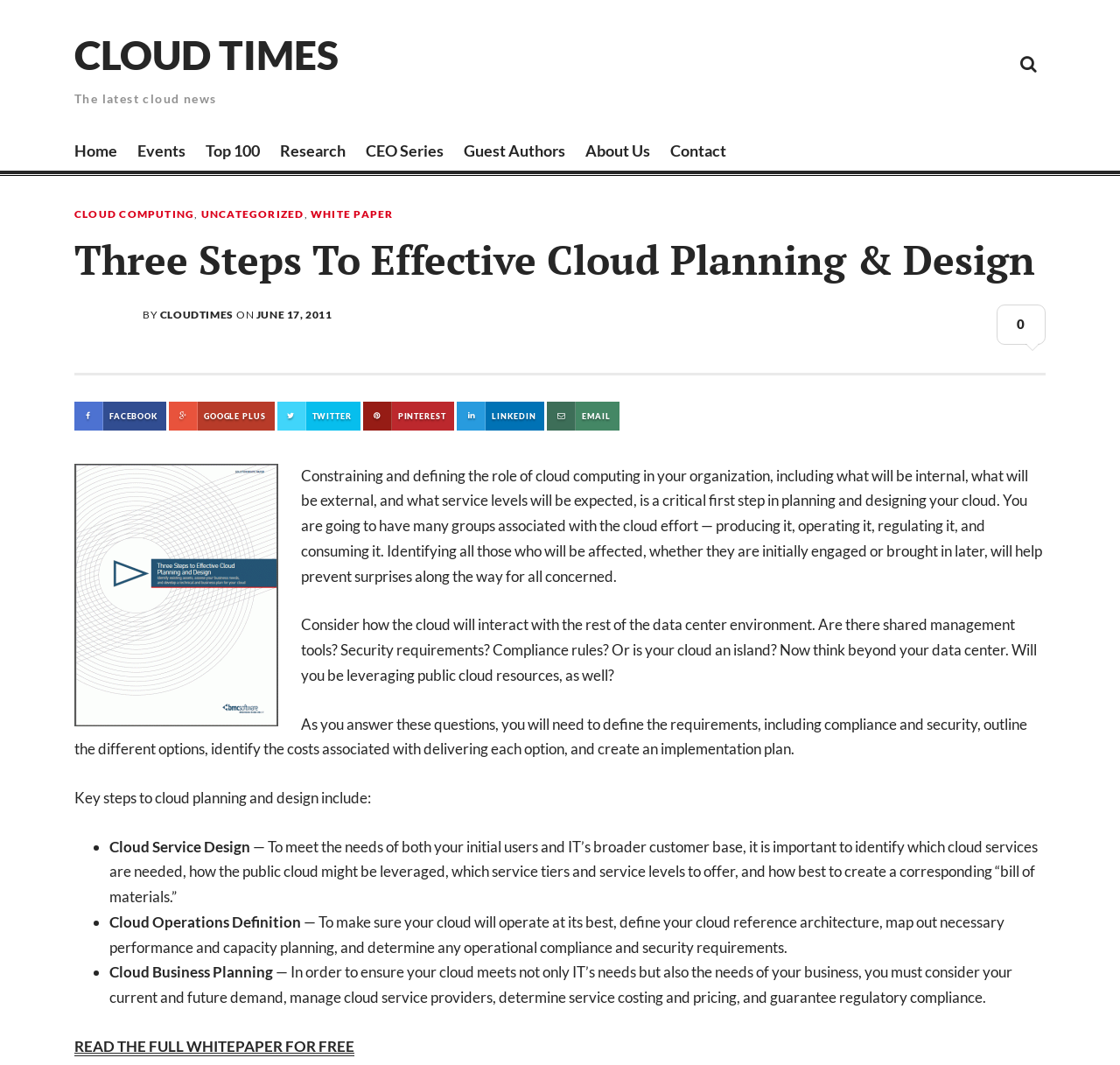Identify the bounding box of the UI element described as follows: "CEO Series". Provide the coordinates as four float numbers in the range of 0 to 1 [left, top, right, bottom].

[0.327, 0.123, 0.396, 0.164]